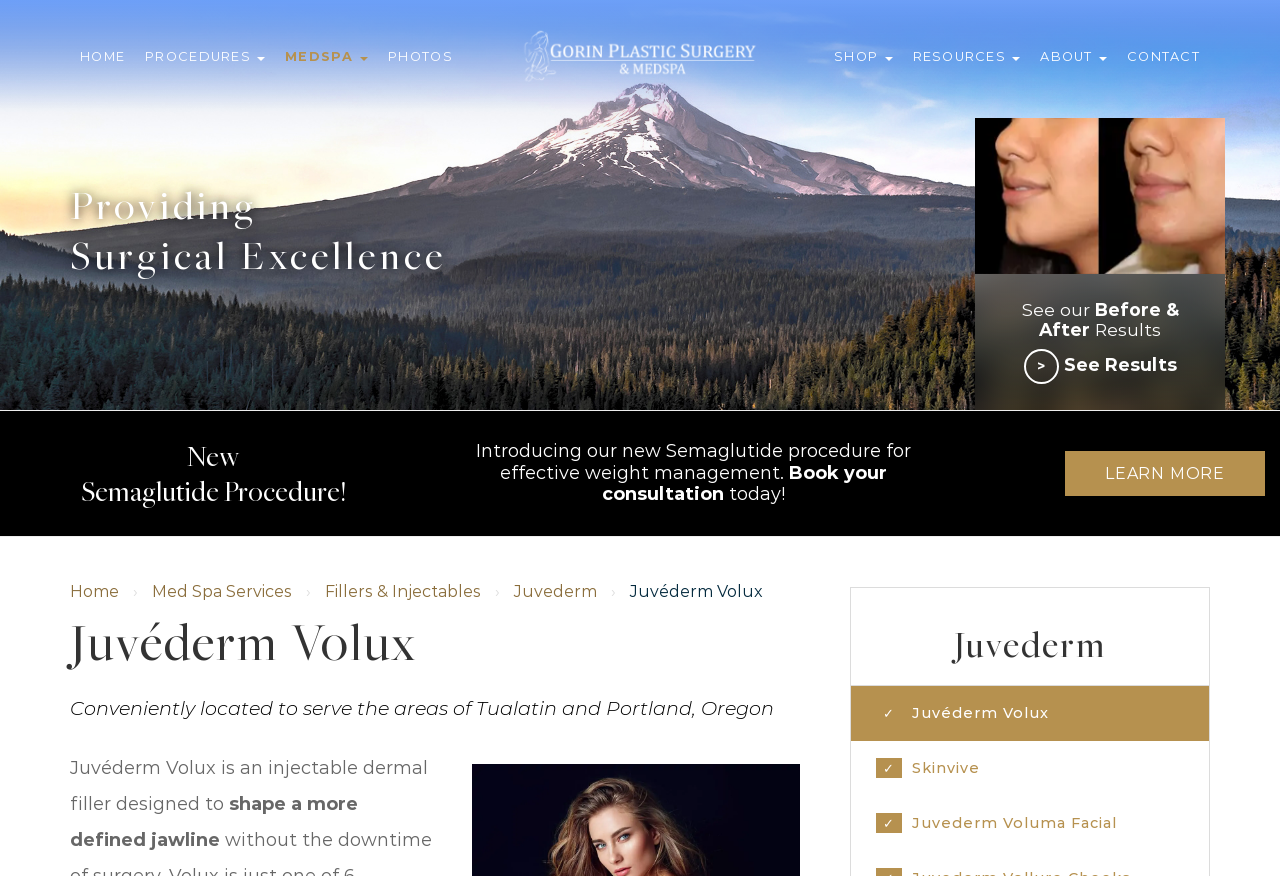Determine the bounding box coordinates of the clickable region to follow the instruction: "Learn more about Juvéderm Volux".

[0.832, 0.515, 0.988, 0.567]